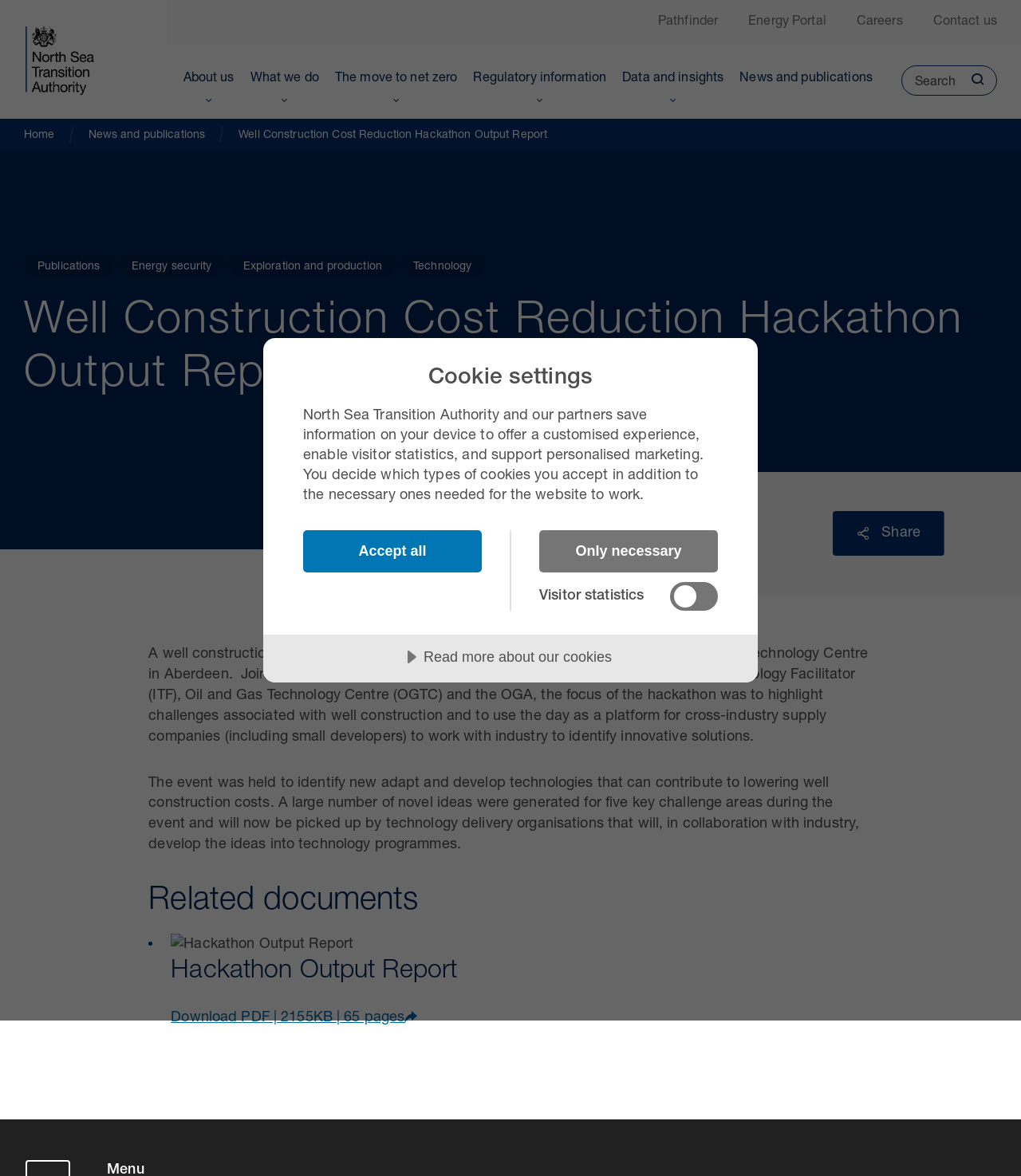Specify the bounding box coordinates of the element's area that should be clicked to execute the given instruction: "Toggle visitor statistics". The coordinates should be four float numbers between 0 and 1, i.e., [left, top, right, bottom].

[0.656, 0.495, 0.703, 0.52]